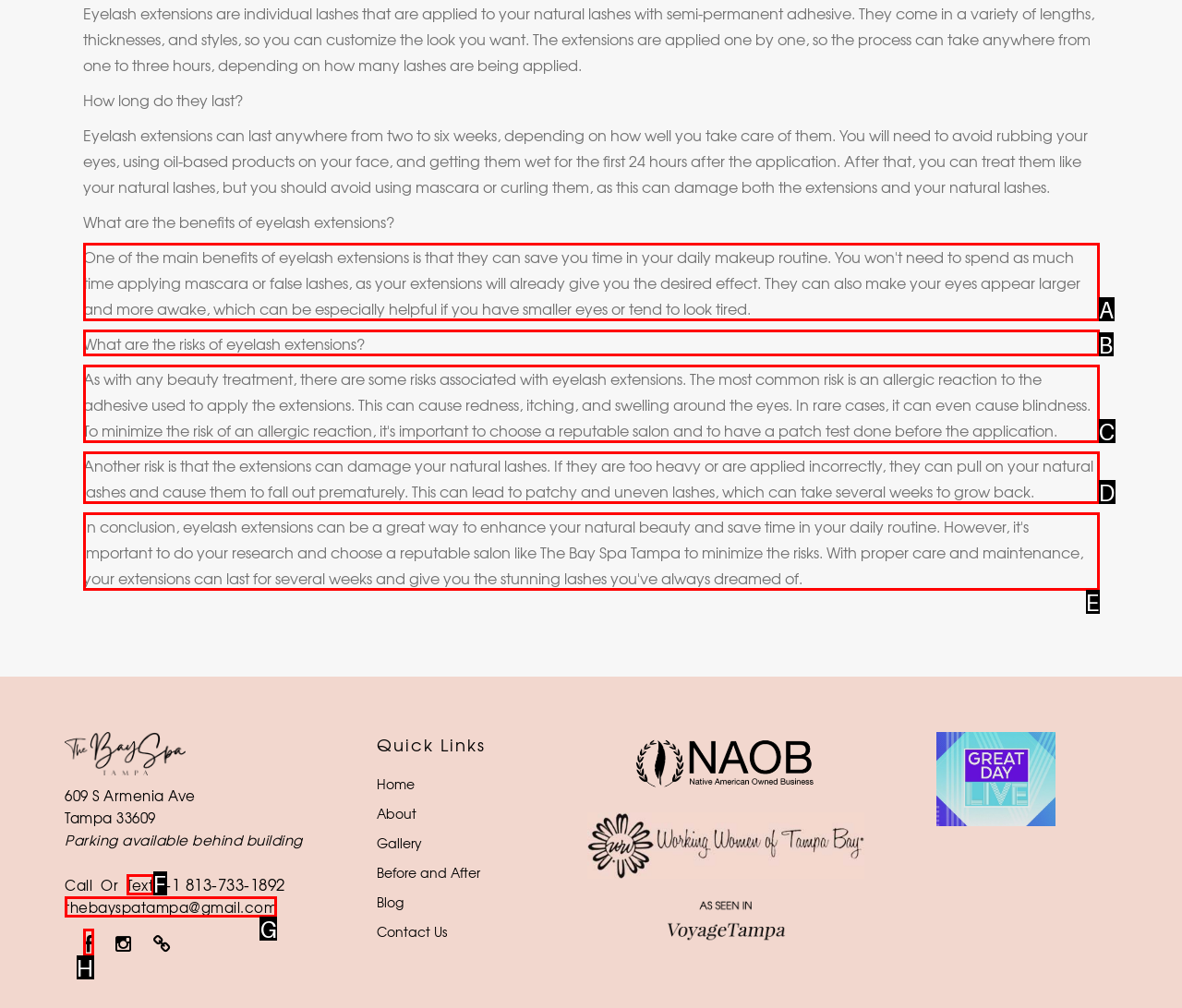Identify the correct option to click in order to accomplish the task: Send an email to thebayspatampa@gmail.com Provide your answer with the letter of the selected choice.

G